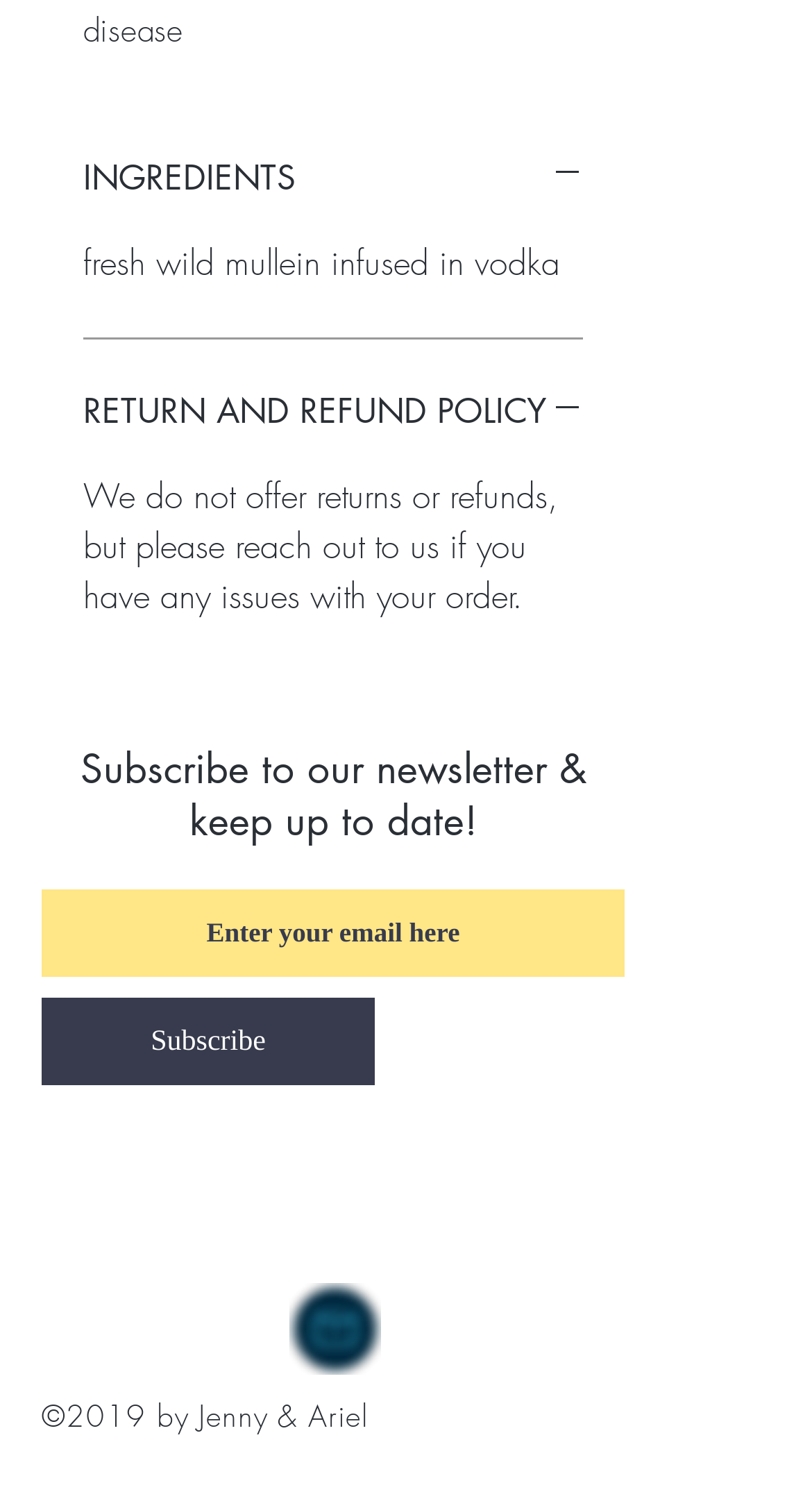Given the webpage screenshot and the description, determine the bounding box coordinates (top-left x, top-left y, bottom-right x, bottom-right y) that define the location of the UI element matching this description: INGREDIENTS

[0.103, 0.103, 0.718, 0.134]